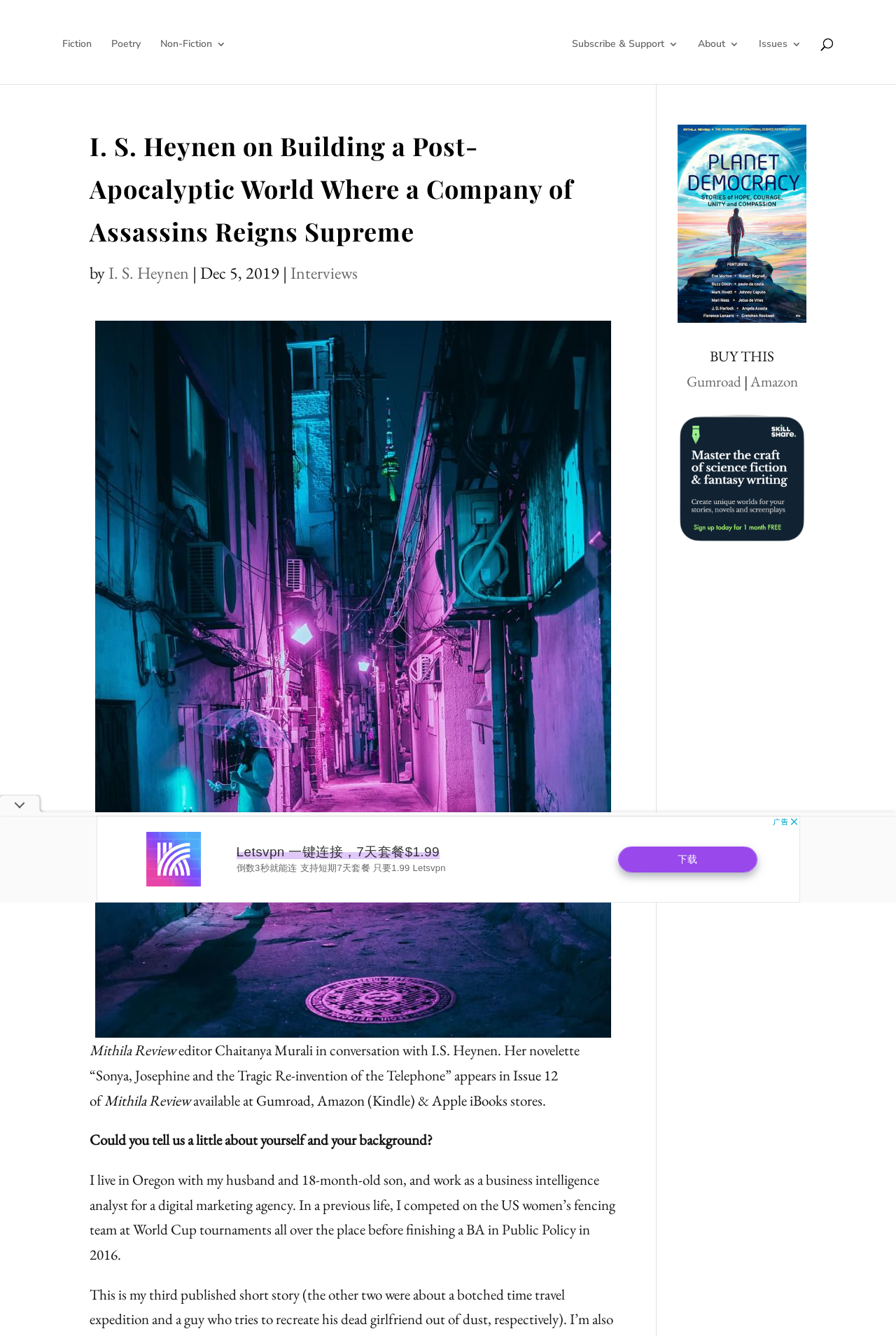Locate the UI element described by Subscribe & Support and provide its bounding box coordinates. Use the format (top-left x, top-left y, bottom-right x, bottom-right y) with all values as floating point numbers between 0 and 1.

[0.638, 0.029, 0.757, 0.063]